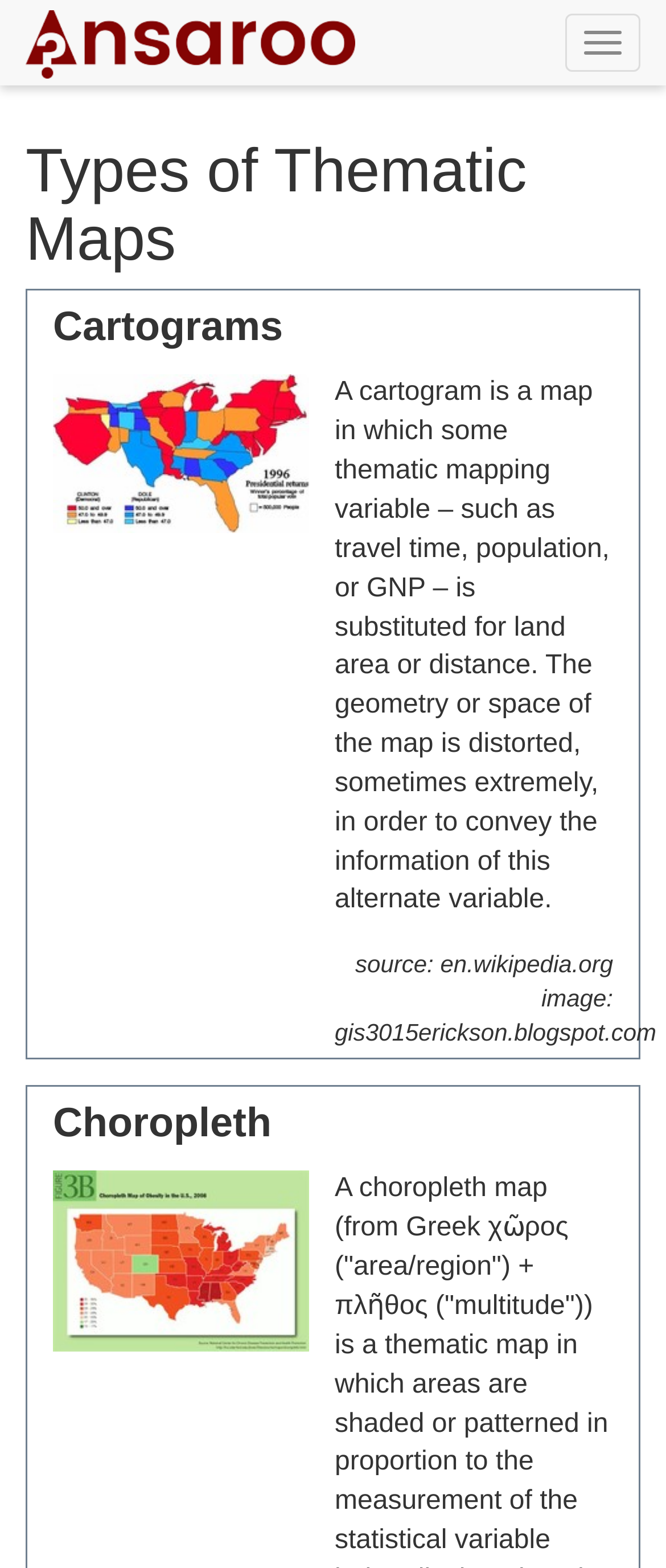Reply to the question below using a single word or brief phrase:
What is a cartogram?

A map with distorted geometry